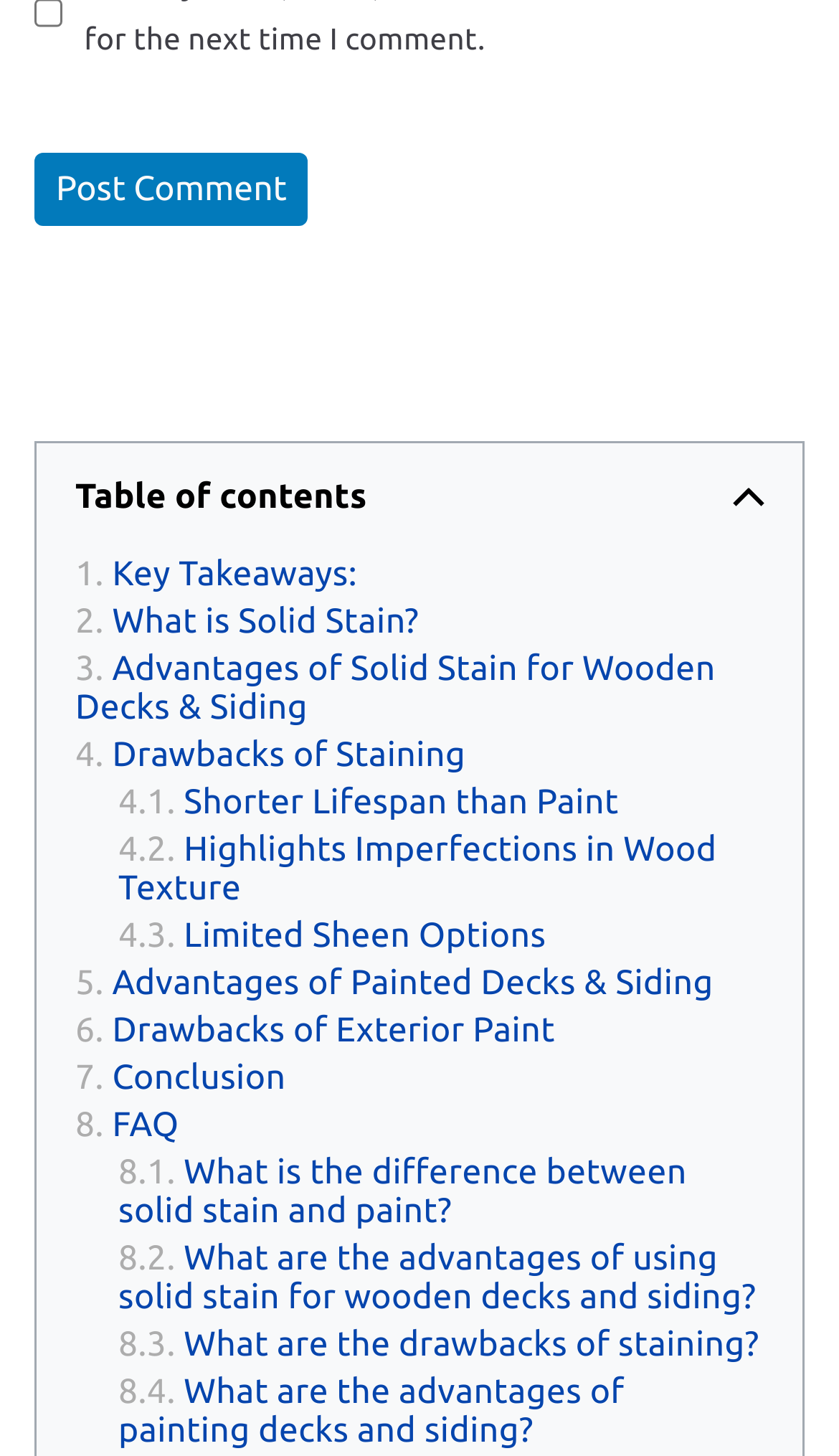Use a single word or phrase to answer the question:
What is the first topic in the table of contents?

Key Takeaways